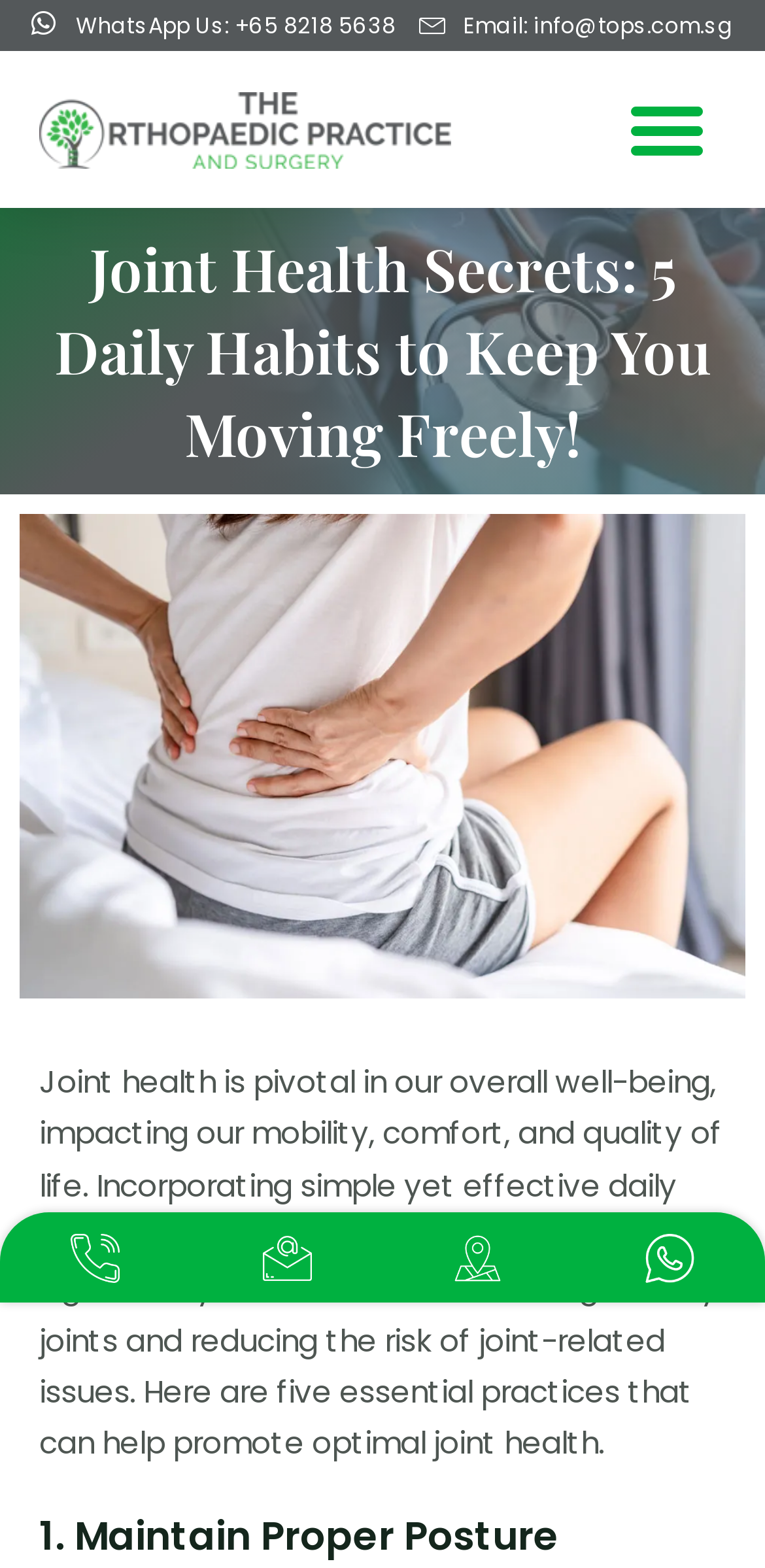How many links are there at the bottom of the webpage?
Utilize the information in the image to give a detailed answer to the question.

I counted the number of link elements at the bottom of the webpage, which are [0.0, 0.773, 0.25, 0.831], [0.25, 0.773, 0.5, 0.831], [0.5, 0.773, 0.75, 0.831], and [0.75, 0.773, 1.0, 0.831]. There are 4 links in total.